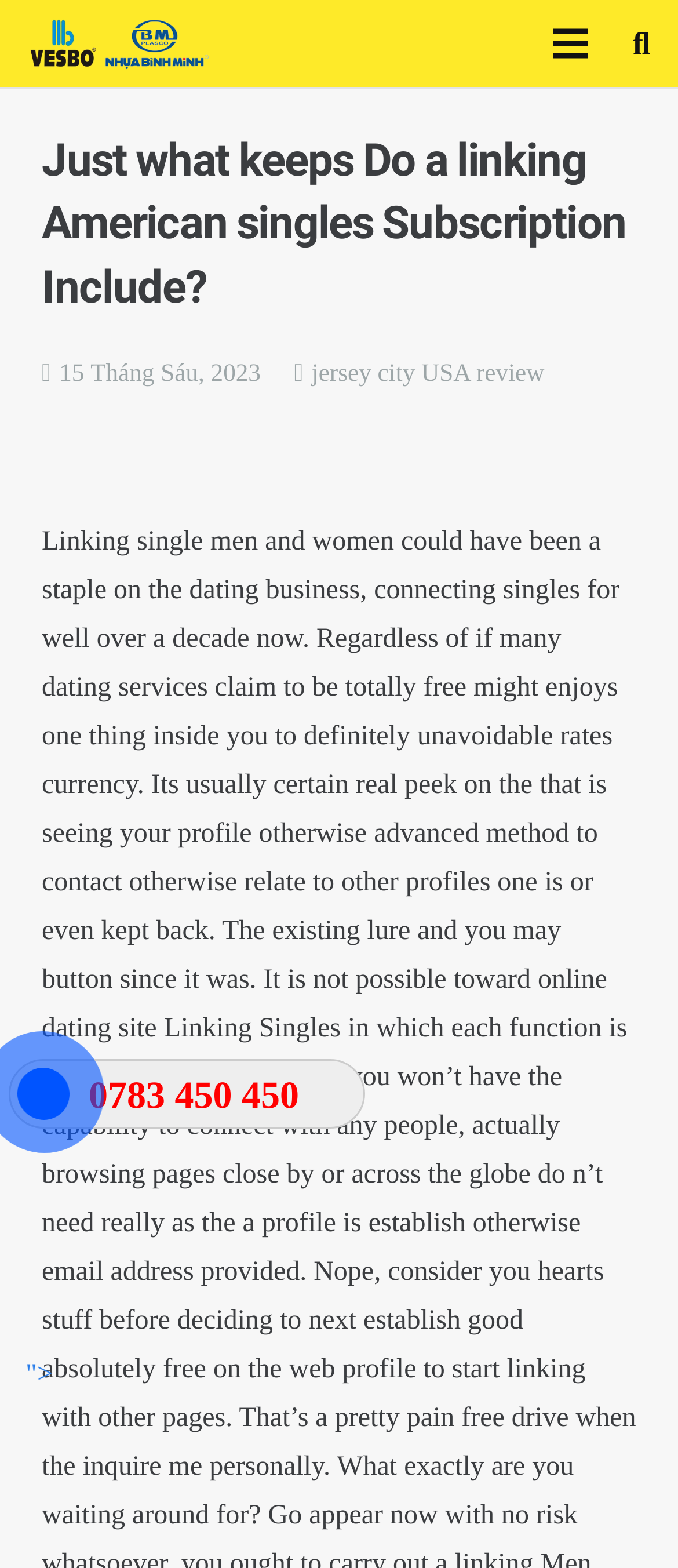Please find and generate the text of the main heading on the webpage.

Just what keeps Do a linking American singles Subscription Include?